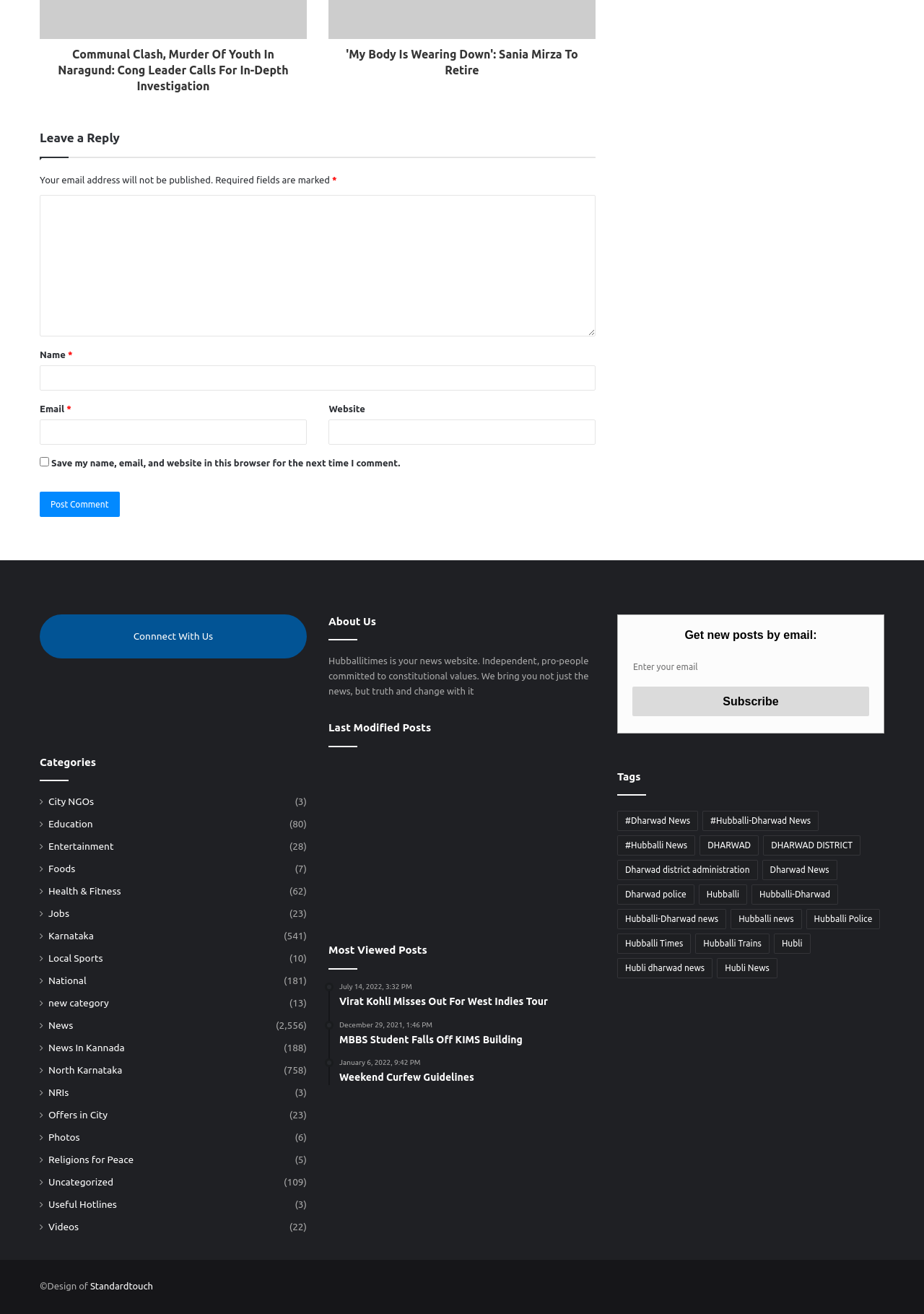Please identify the bounding box coordinates of the element on the webpage that should be clicked to follow this instruction: "Read more about 'Fire Breaks Out at Axis Bank'". The bounding box coordinates should be given as four float numbers between 0 and 1, formatted as [left, top, right, bottom].

[0.355, 0.578, 0.448, 0.615]